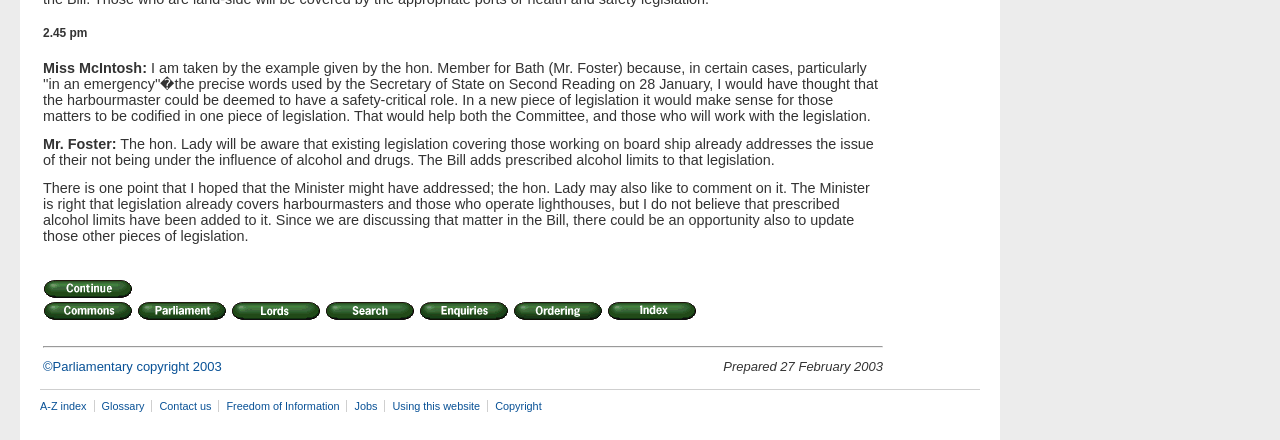What is the topic of discussion in the Bill?
Give a detailed response to the question by analyzing the screenshot.

The Bill is discussing the addition of prescribed alcohol limits to existing legislation, specifically in the context of those working on board ships and harbourmasters.